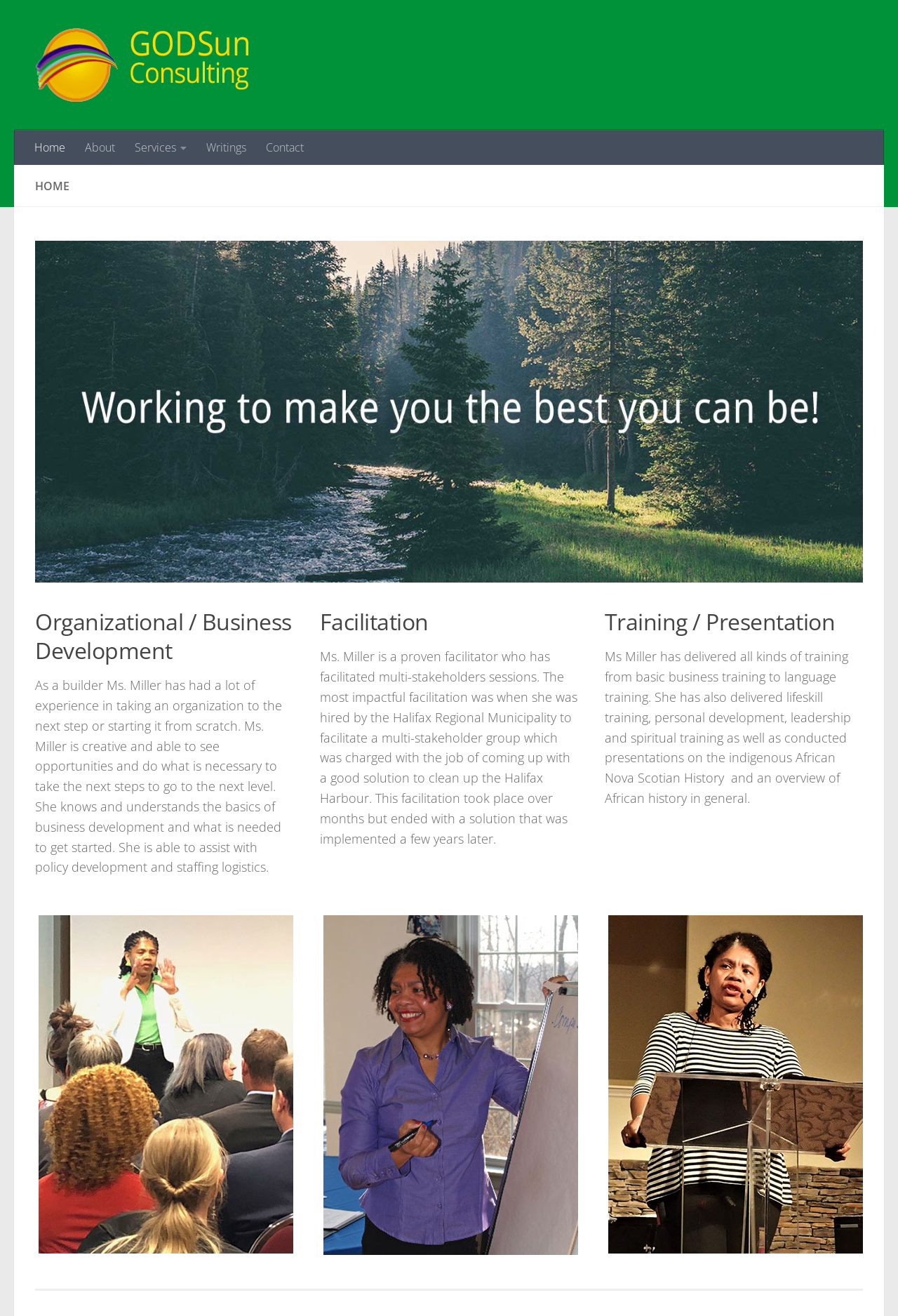What services does the consulting firm offer?
Answer with a single word or phrase by referring to the visual content.

Organizational Development, Facilitation, Training/Presentation